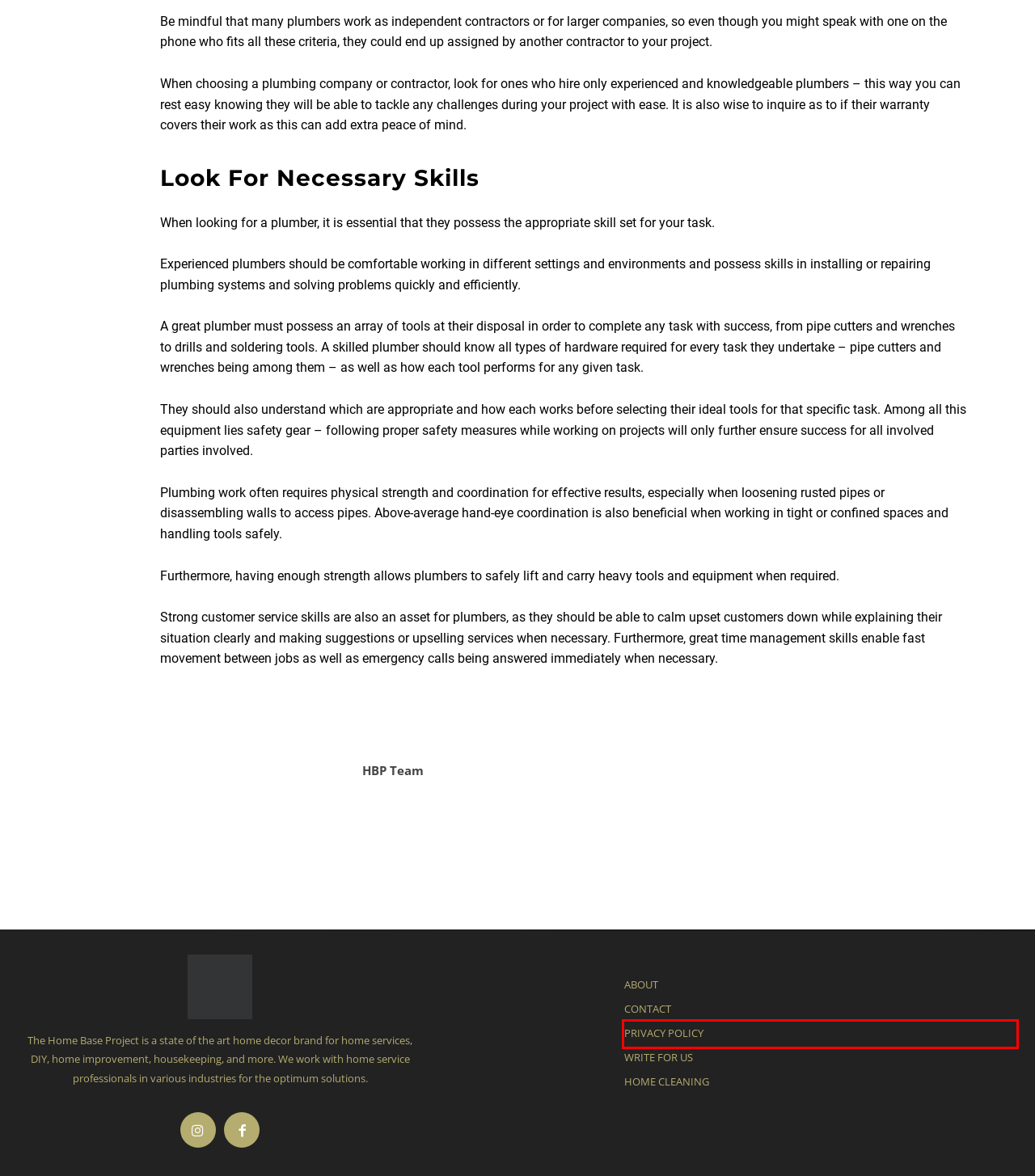Assess the screenshot of a webpage with a red bounding box and determine which webpage description most accurately matches the new page after clicking the element within the red box. Here are the options:
A. Home Decor Write for us - Best Opportunity in 2024
B. Laundry
C. Smart Home
D. Home Base Project - A Home Decor Brand
E. Tools
F. House Cleaning
G. Privacy Policy
H. Contact

G